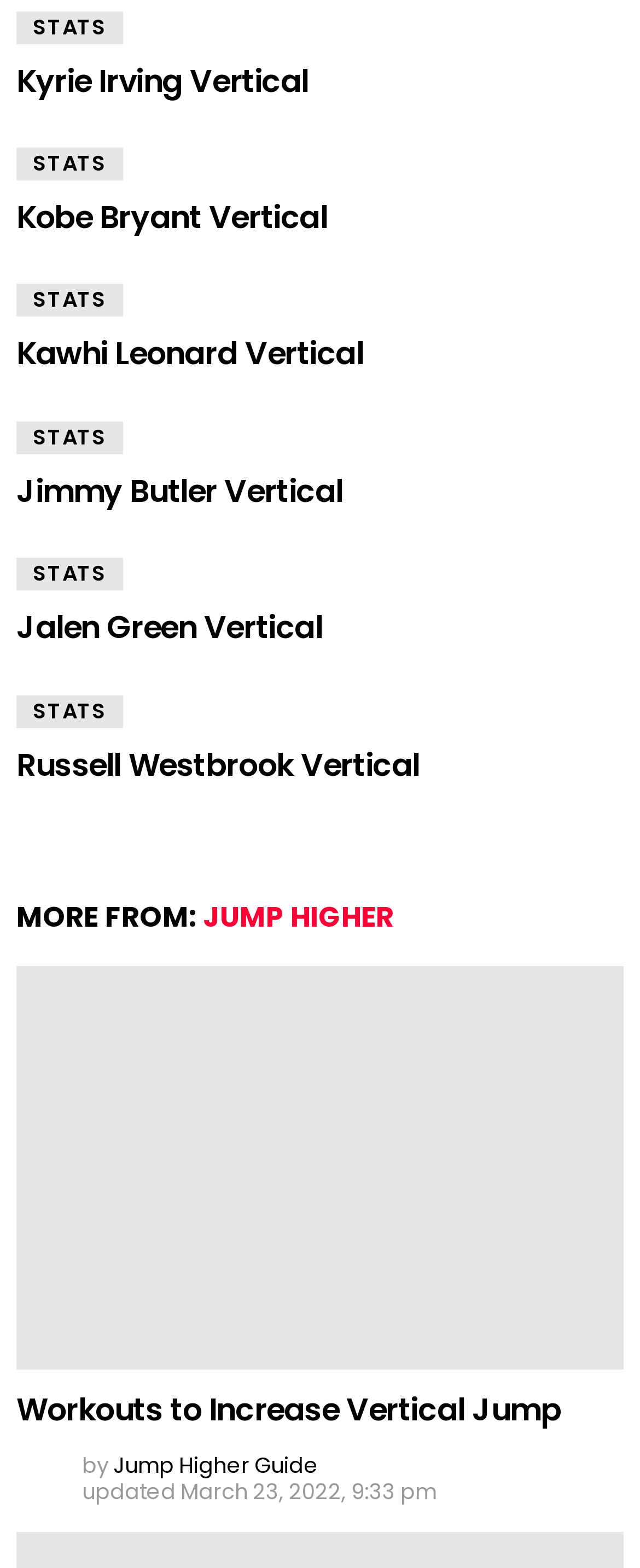Give a one-word or short phrase answer to this question: 
What is the name of the first NBA player mentioned?

Kyrie Irving